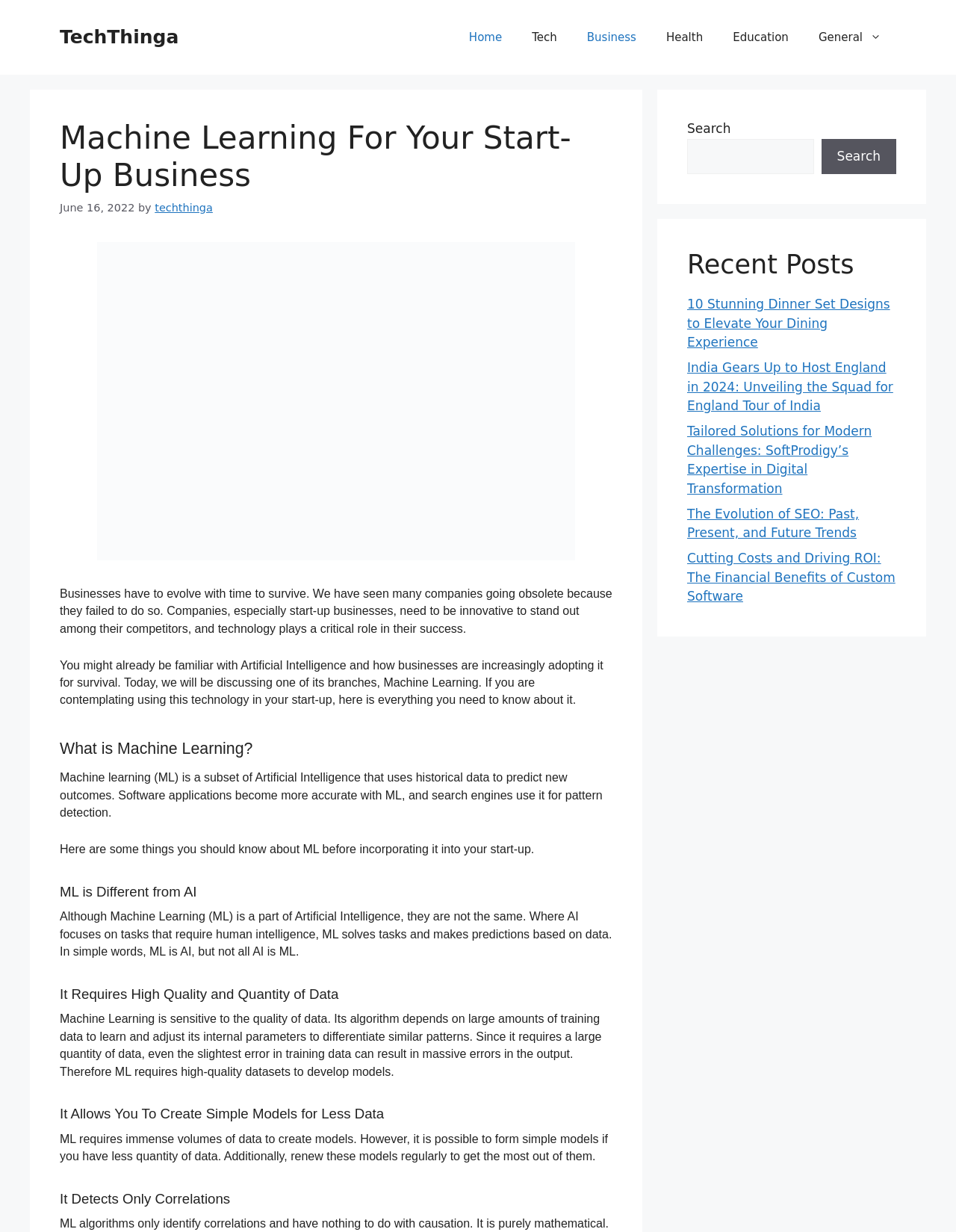Determine the bounding box coordinates of the area to click in order to meet this instruction: "Click on the 'Home' link".

[0.475, 0.012, 0.541, 0.049]